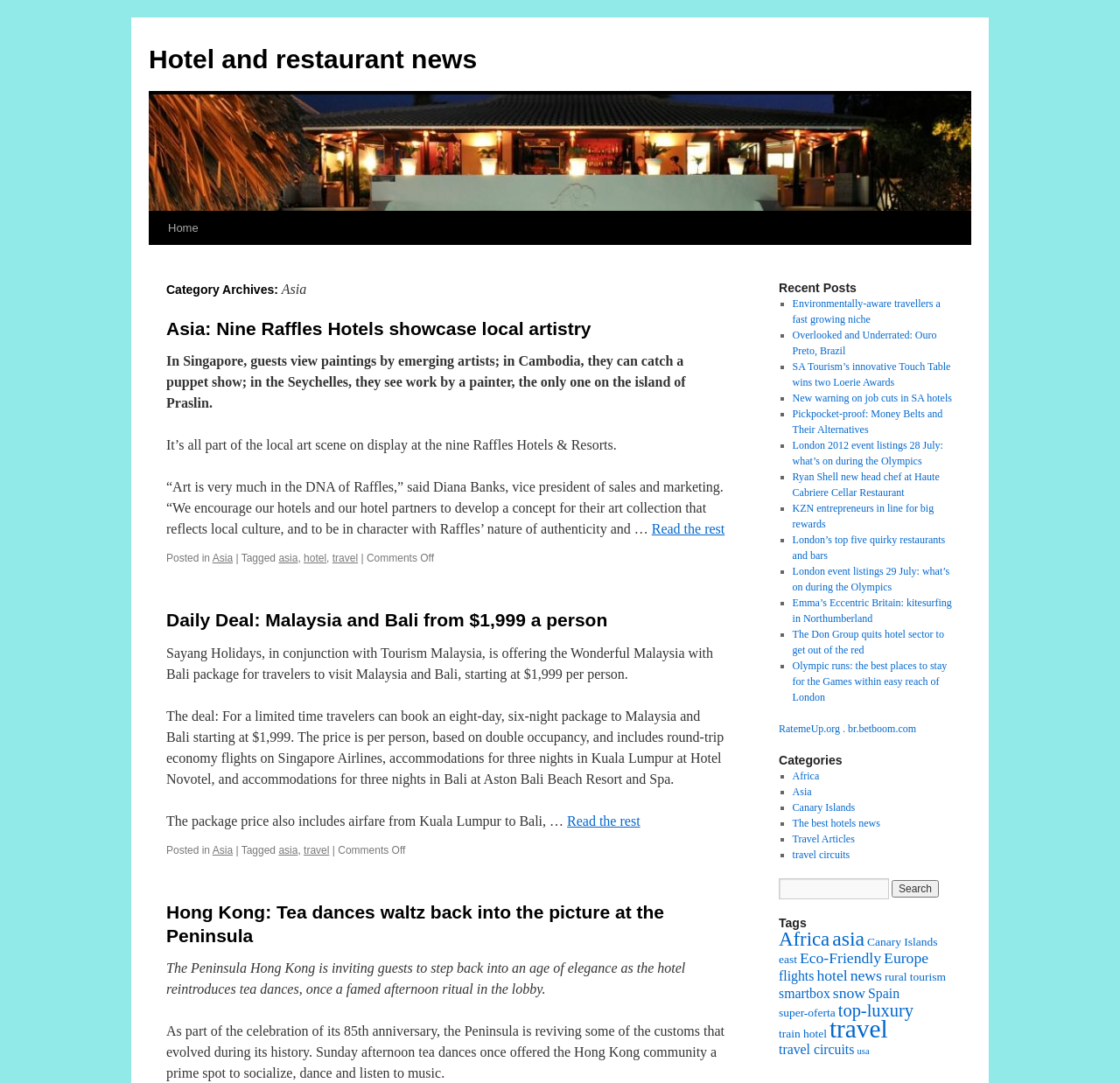Please determine the bounding box coordinates for the UI element described as: "Read the rest".

[0.582, 0.482, 0.647, 0.495]